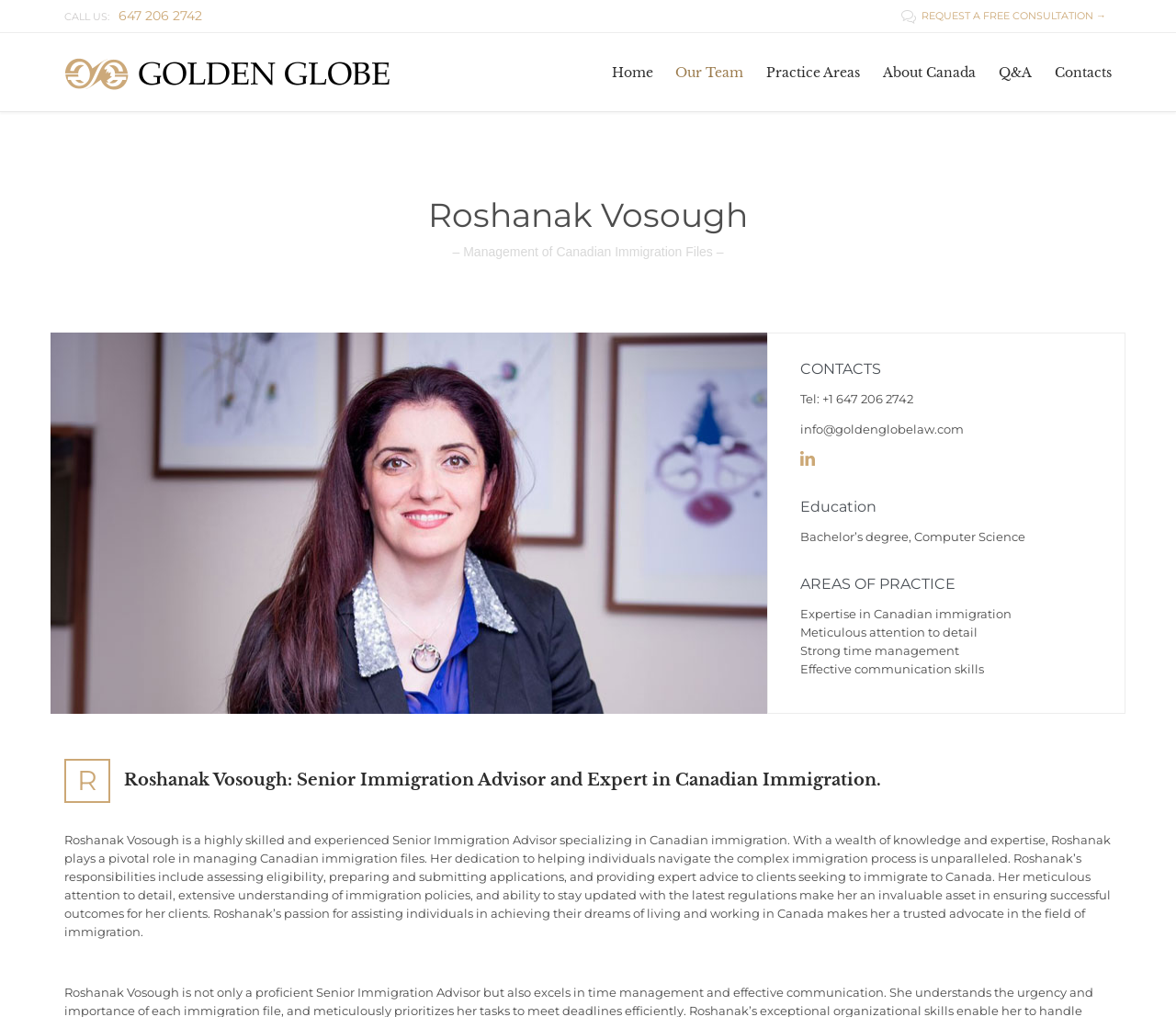Find the bounding box coordinates of the element to click in order to complete the given instruction: "Call the phone number."

[0.098, 0.01, 0.172, 0.023]